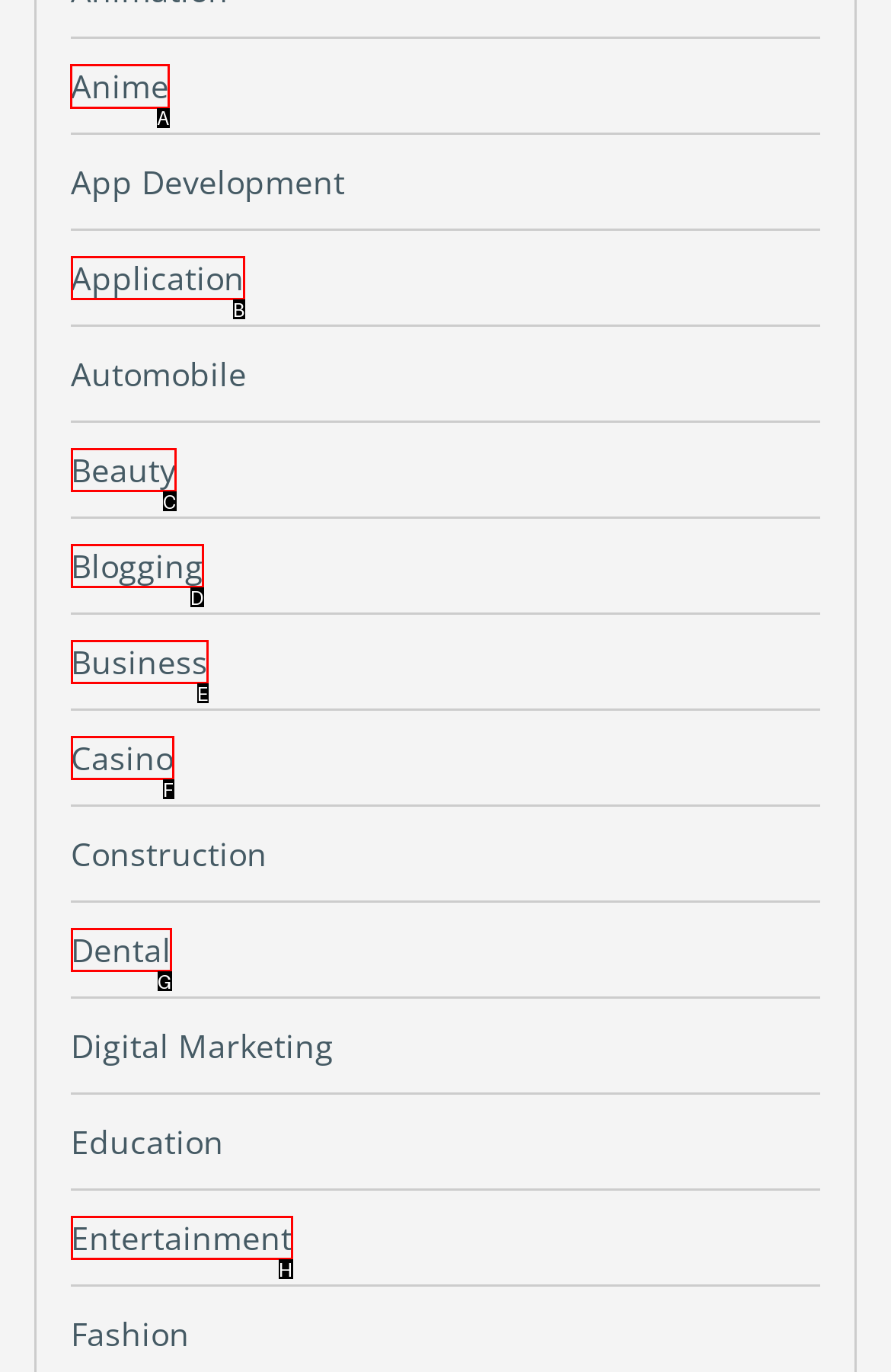Which HTML element should be clicked to perform the following task: click on Anime
Reply with the letter of the appropriate option.

A